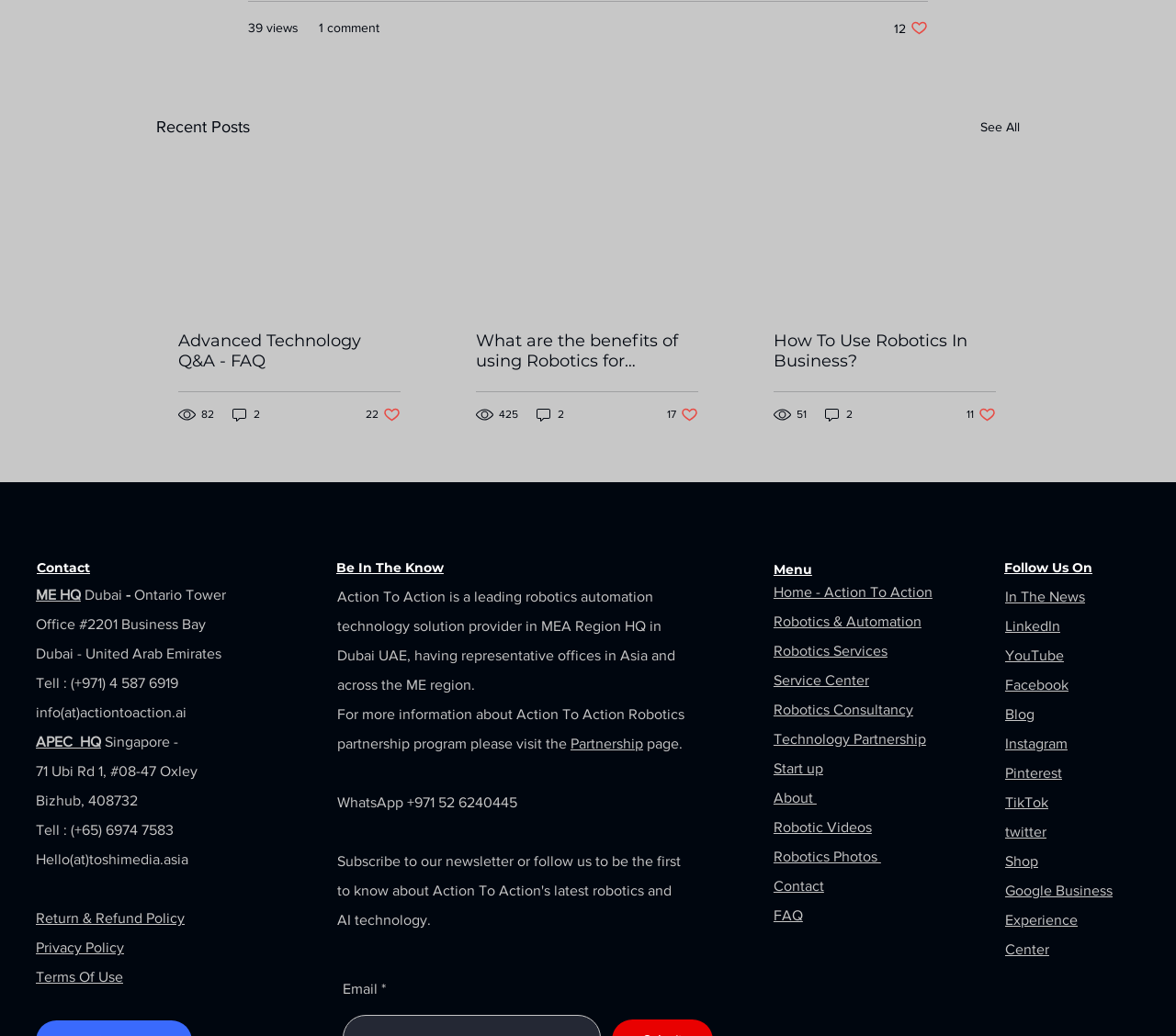What is the name of the company?
Examine the webpage screenshot and provide an in-depth answer to the question.

The company name can be found in the 'Be In The Know' section, where it is mentioned as 'Action To Action is a leading robotics automation technology solution provider in MEA Region HQ in Dubai UAE, having representative offices in Asia and across the ME region.'